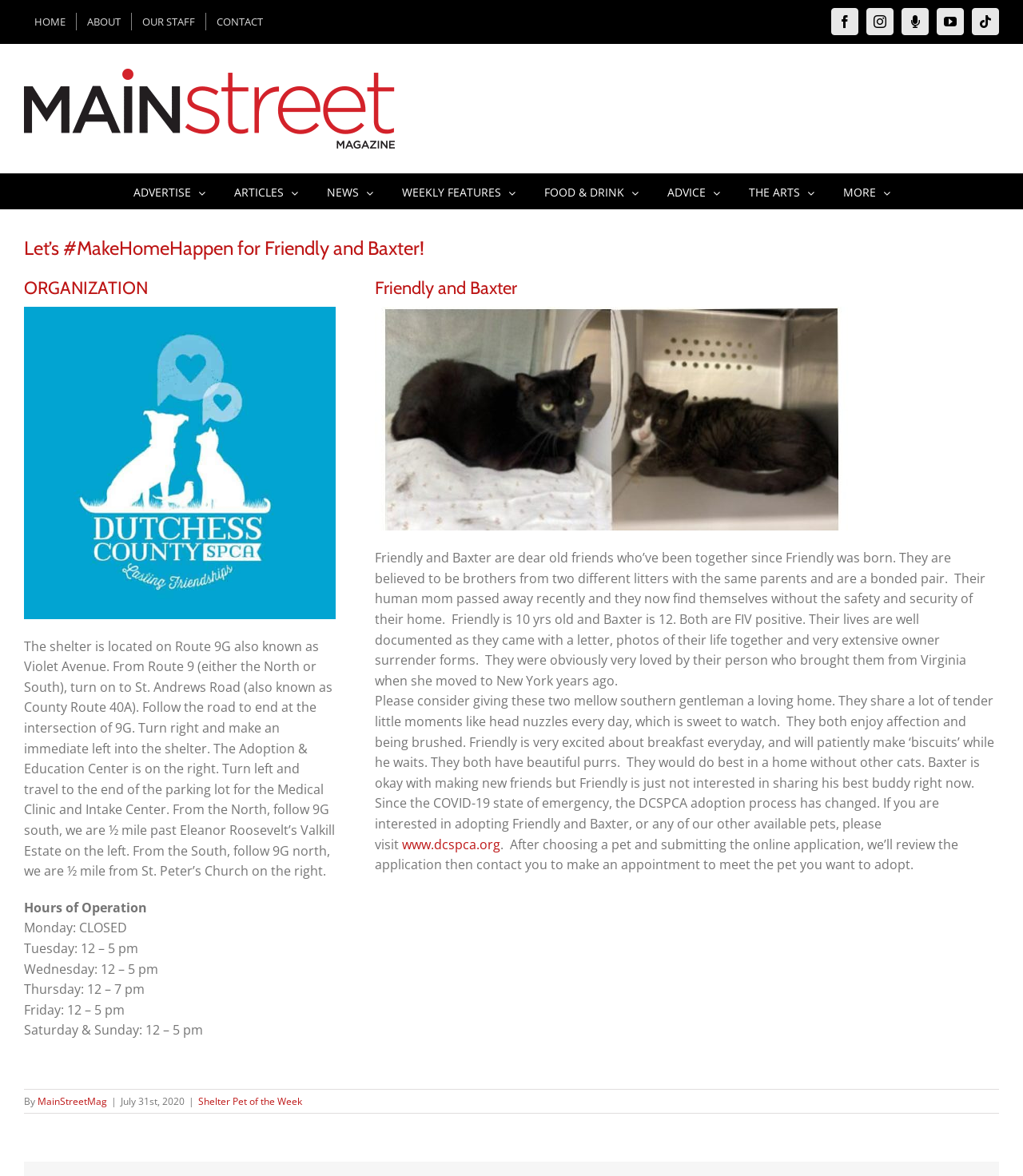What is the day of the week when the shelter is closed?
Can you provide an in-depth and detailed response to the question?

I found the answer by looking at the hours of operation section, which lists the days of the week and the corresponding hours. According to the section, the shelter is closed on Mondays.